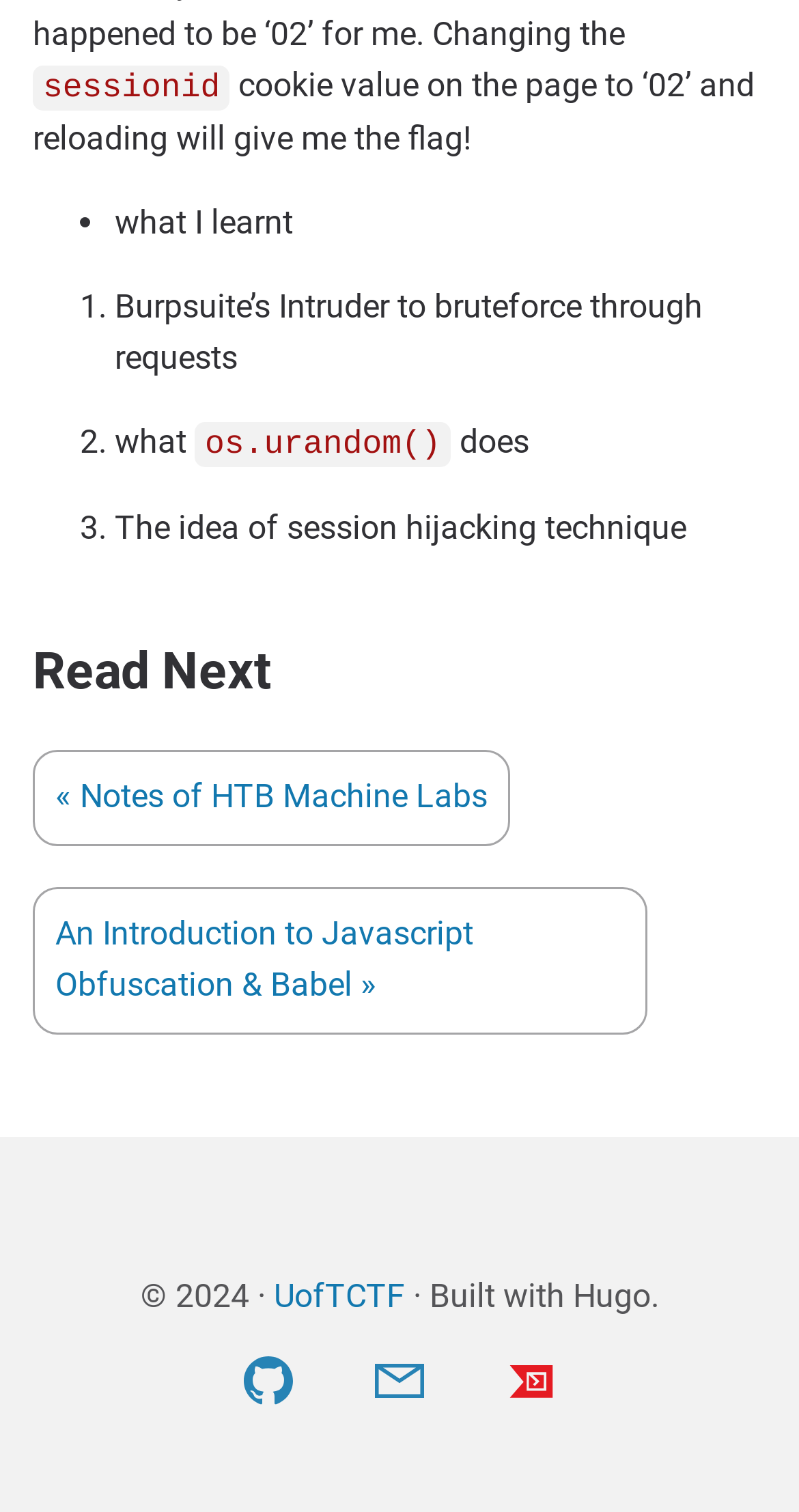Determine the bounding box for the UI element as described: "UofTCTF". The coordinates should be represented as four float numbers between 0 and 1, formatted as [left, top, right, bottom].

[0.342, 0.838, 0.506, 0.863]